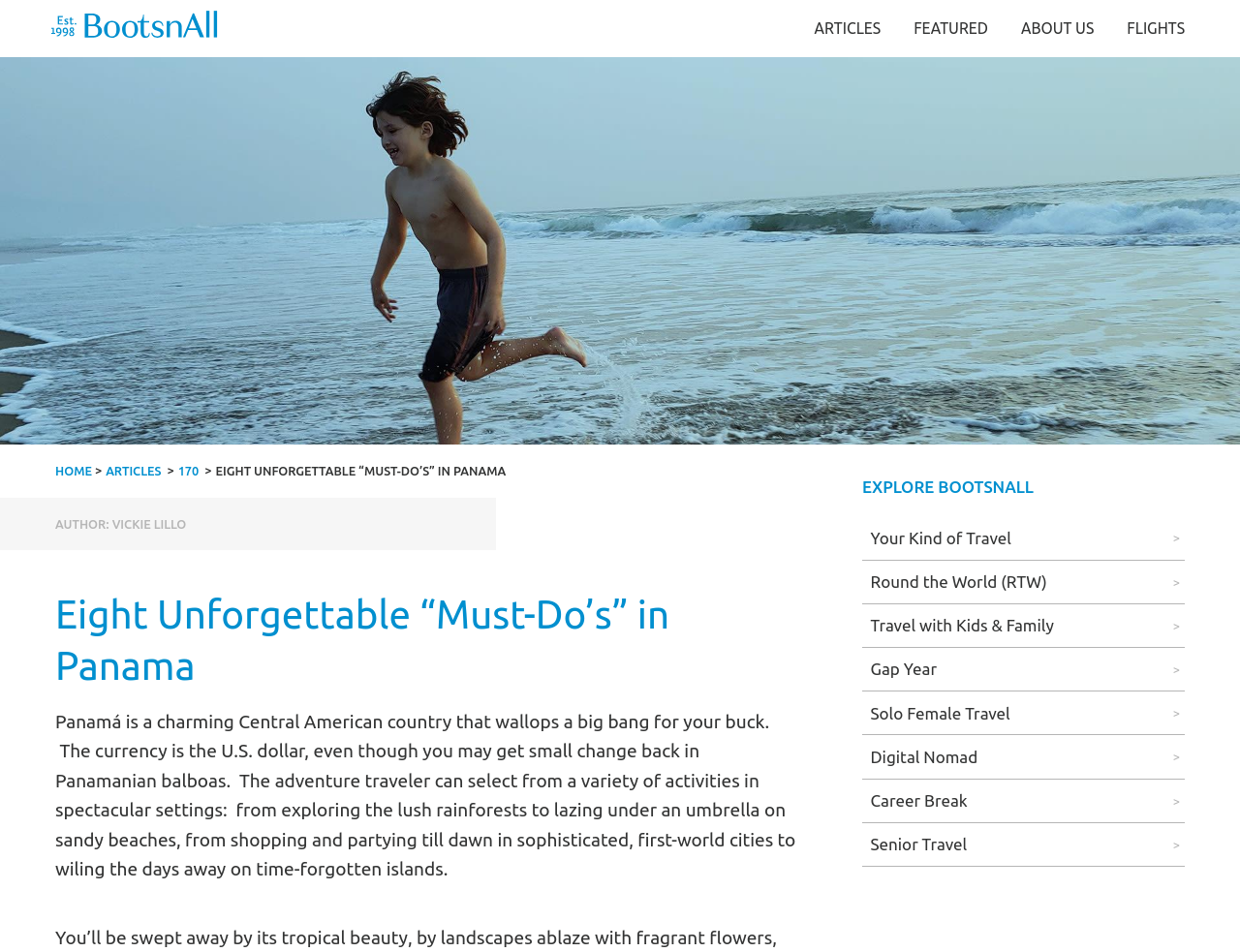What is the currency used in Panama?
Please provide a single word or phrase in response based on the screenshot.

U.S. dollar